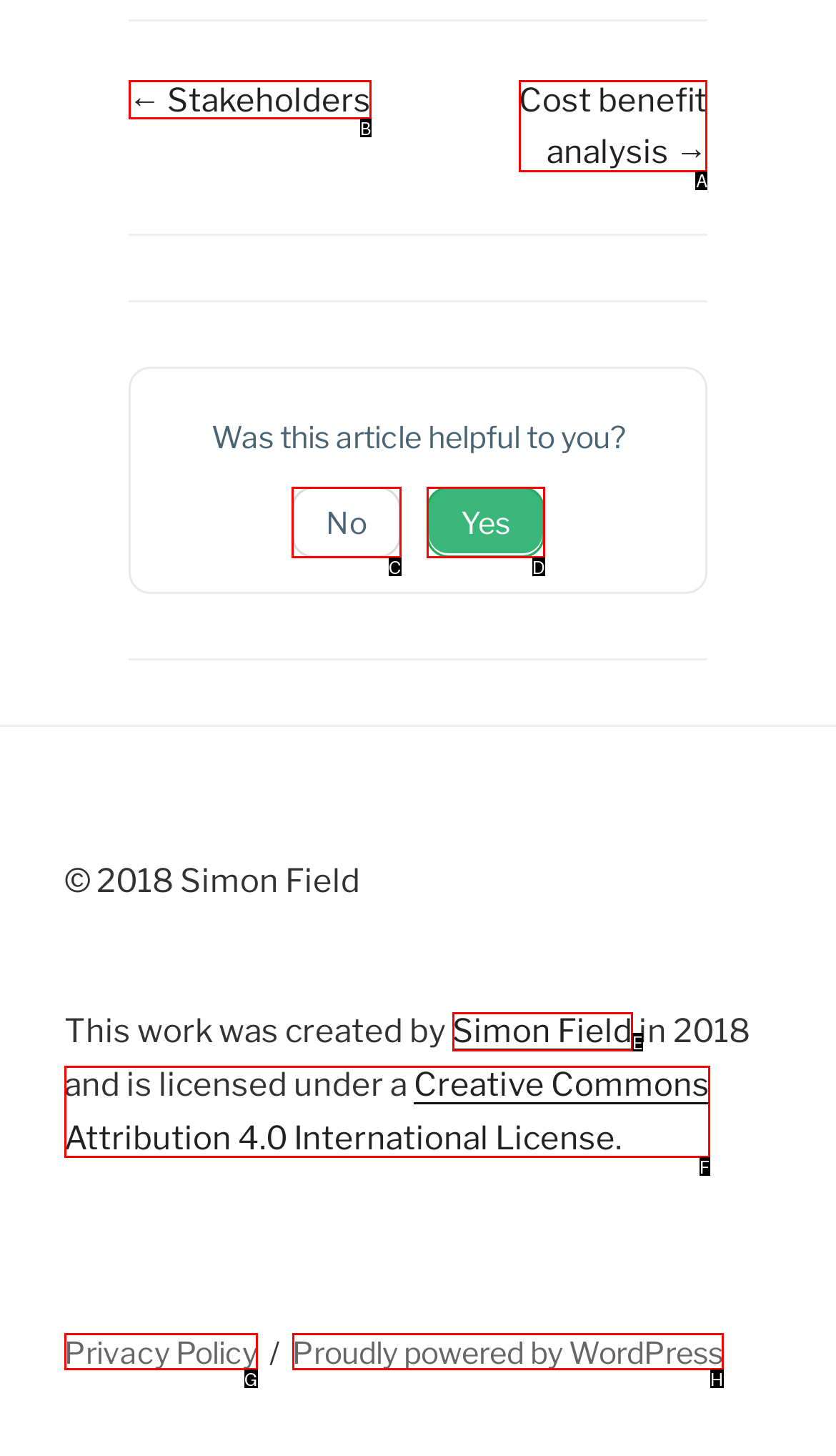Tell me which element should be clicked to achieve the following objective: Navigate to Cost benefit analysis
Reply with the letter of the correct option from the displayed choices.

A